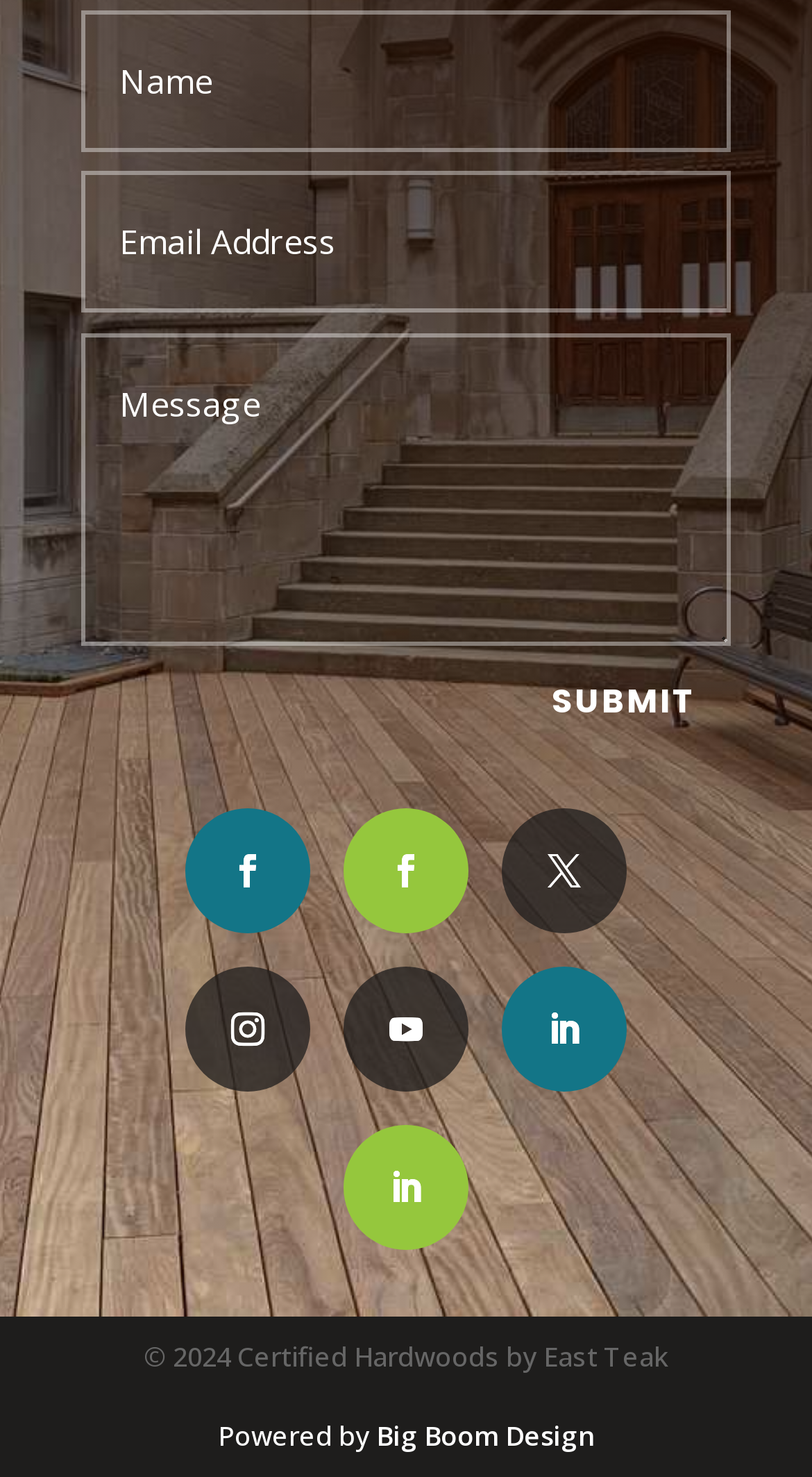Find the bounding box coordinates for the area that must be clicked to perform this action: "Click the SUBMIT button".

[0.638, 0.444, 0.9, 0.505]